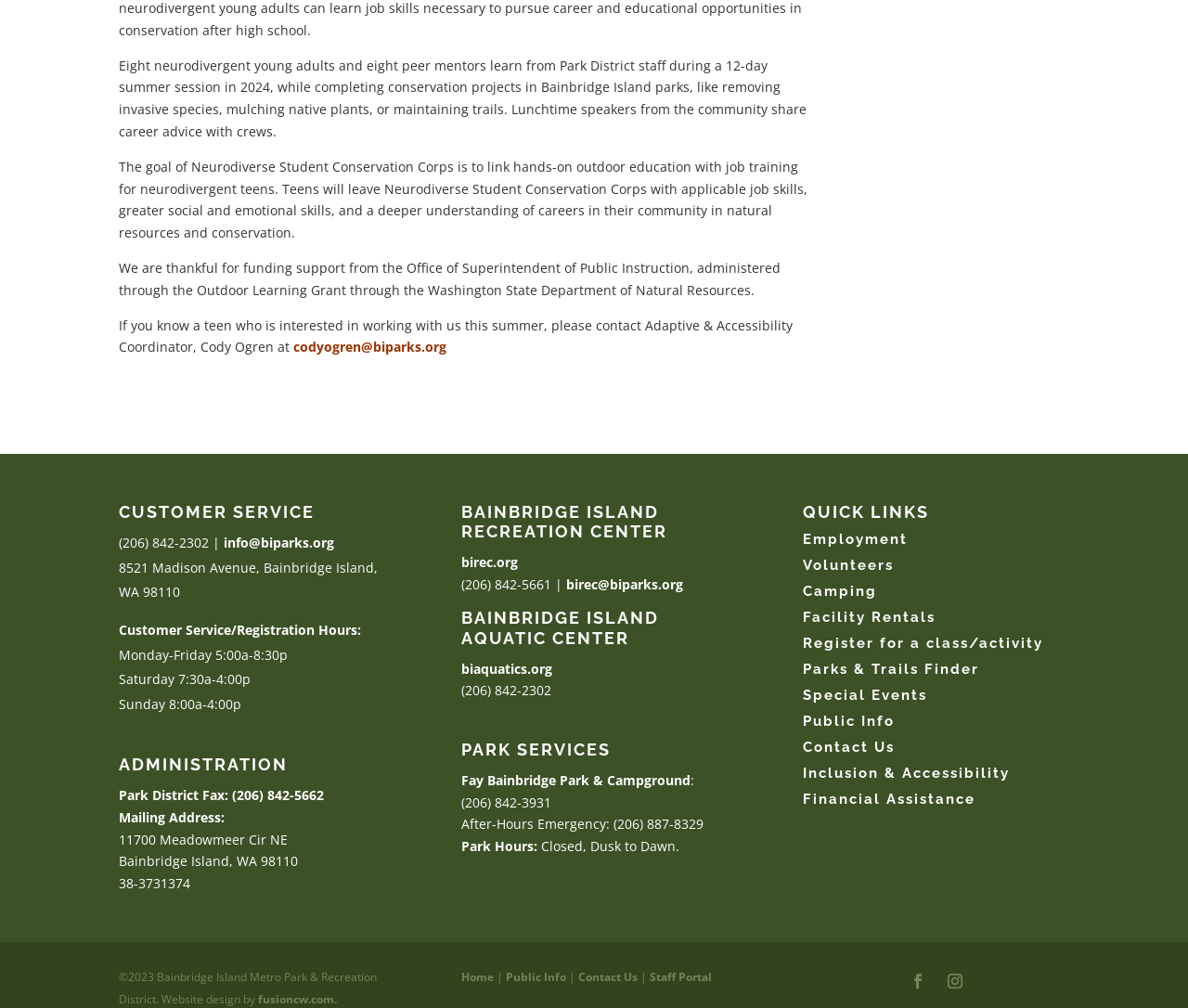Answer the question below with a single word or a brief phrase: 
What is the website of the Bainbridge Island Recreation Center?

birec.org